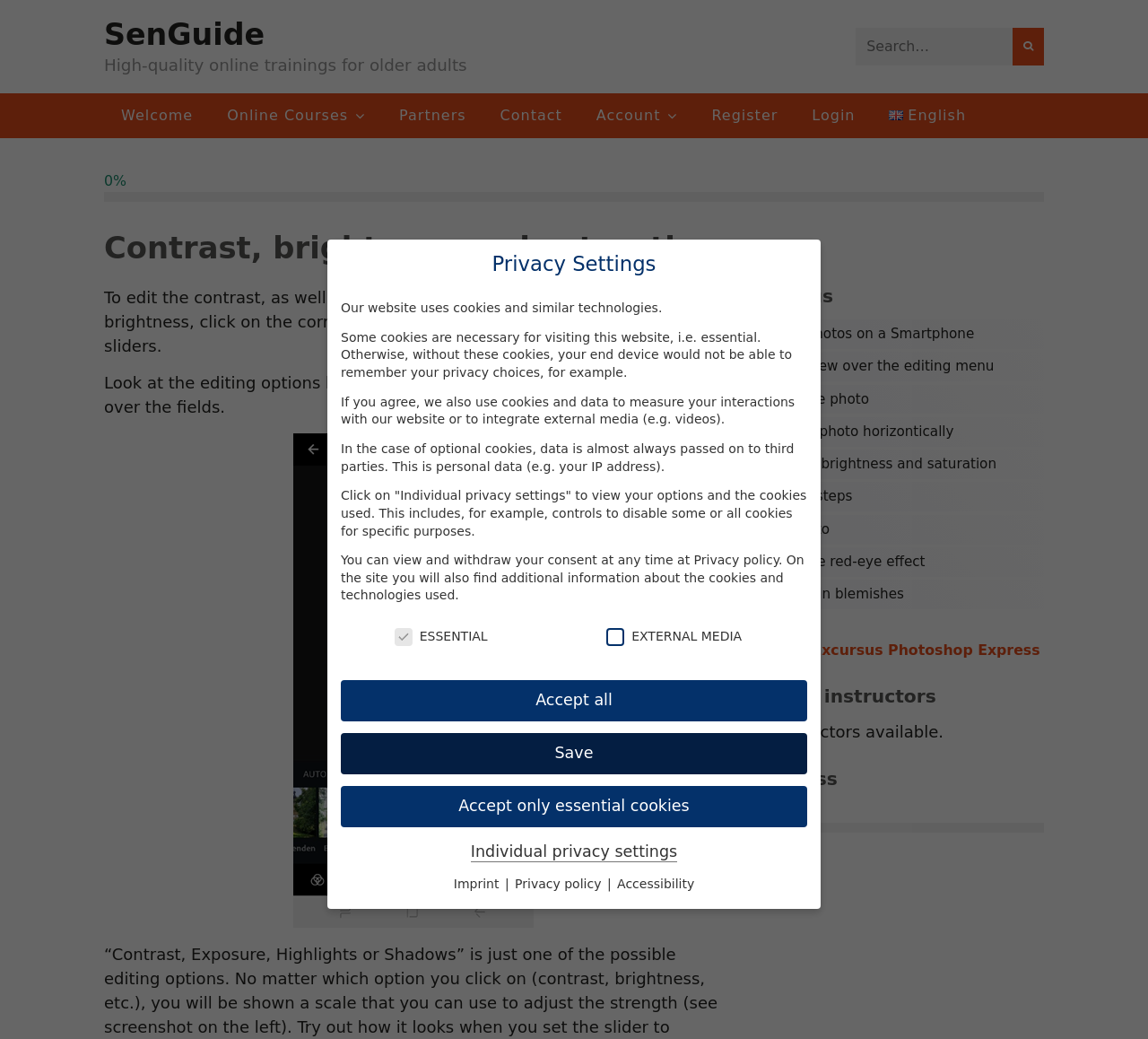Determine the bounding box coordinates of the section to be clicked to follow the instruction: "Edit the contrast, brightness and saturation". The coordinates should be given as four float numbers between 0 and 1, formatted as [left, top, right, bottom].

[0.091, 0.221, 0.909, 0.258]